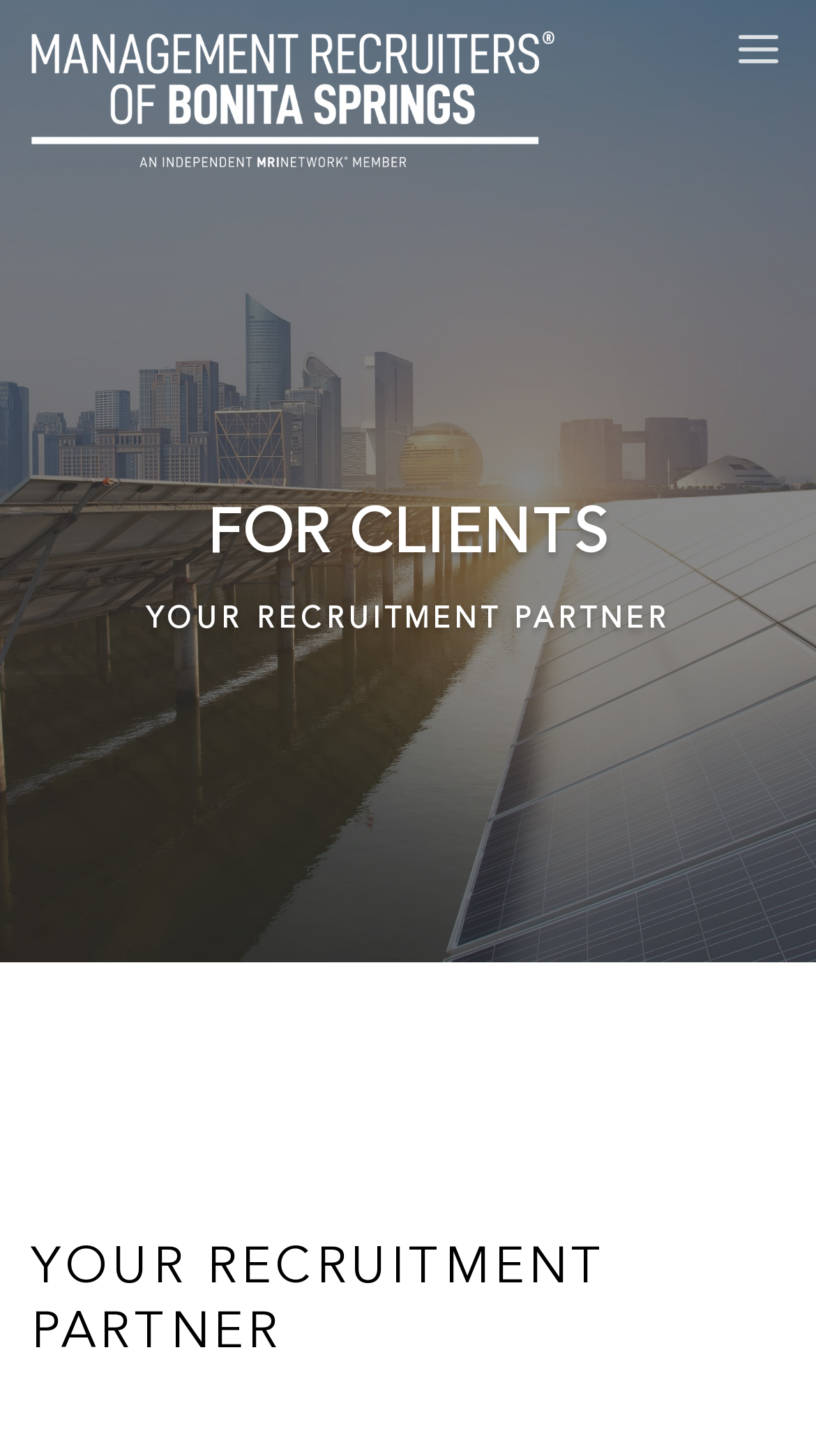Analyze and describe the webpage in a detailed narrative.

The webpage is about Bonita, a recruitment agency specializing in the utility sector, specifically electric power, natural gas, water, and wastewater. 

At the top-left corner, there is a "Skip to content" link. Next to it, on the top-center, is the Bonita logo, which is an image with the text "Bonita". 

On the top-right corner, there is a "Menu" link that, when expanded, reveals a menu with three headings. The first heading, "FOR CLIENTS", is located at the top-center of the page. Below it, in the middle of the page, is another heading "YOUR RECRUITMENT PARTNER". The third heading, also "YOUR RECRUITMENT PARTNER", is placed at the bottom-center of the page.